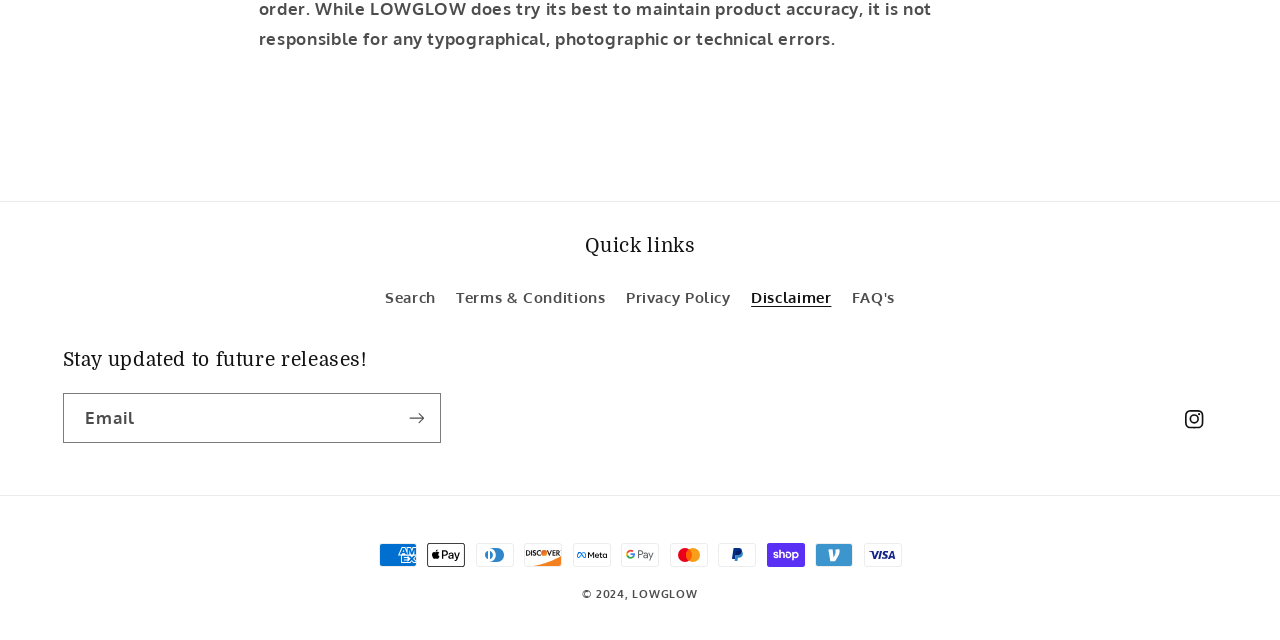Identify the bounding box coordinates for the UI element that matches this description: "parent_node: Email aria-label="Subscribe" name="commit"".

[0.307, 0.614, 0.343, 0.691]